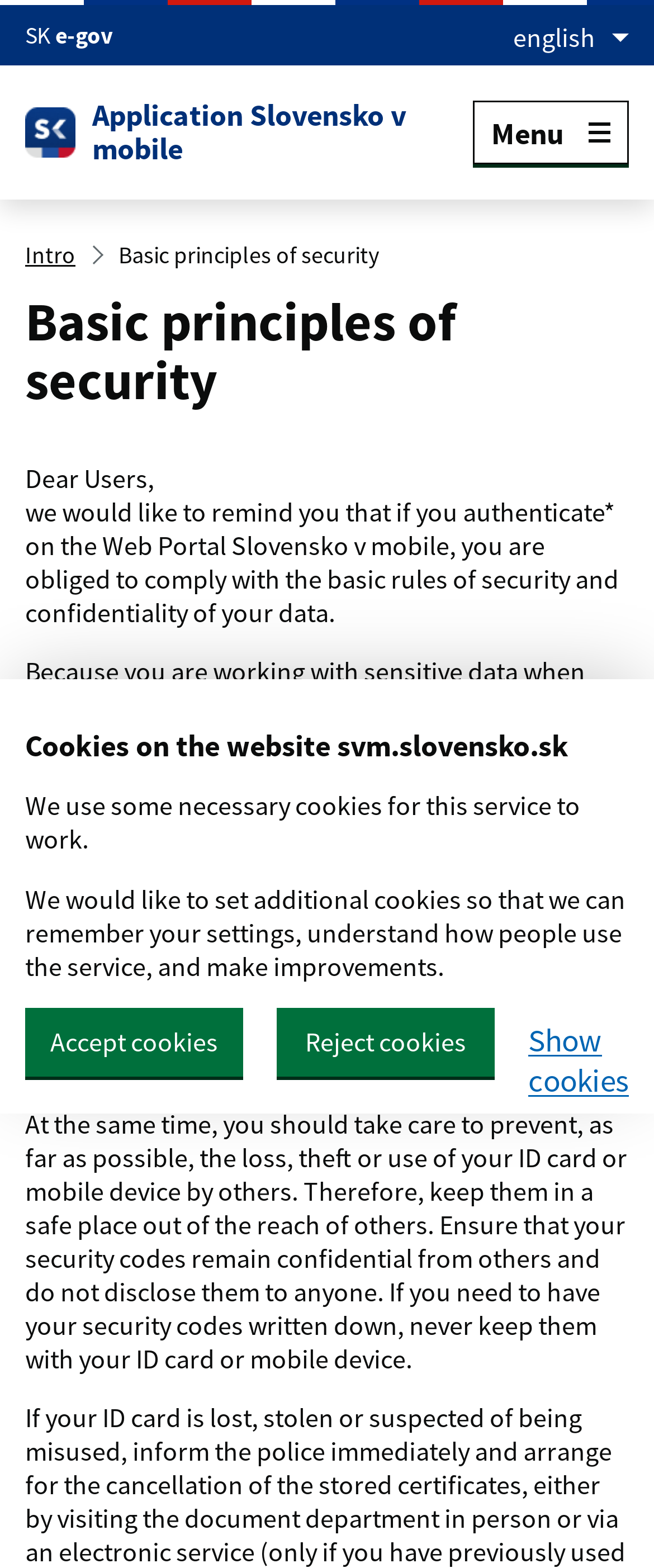Find the UI element described as: "Menu" and predict its bounding box coordinates. Ensure the coordinates are four float numbers between 0 and 1, [left, top, right, bottom].

[0.723, 0.064, 0.962, 0.105]